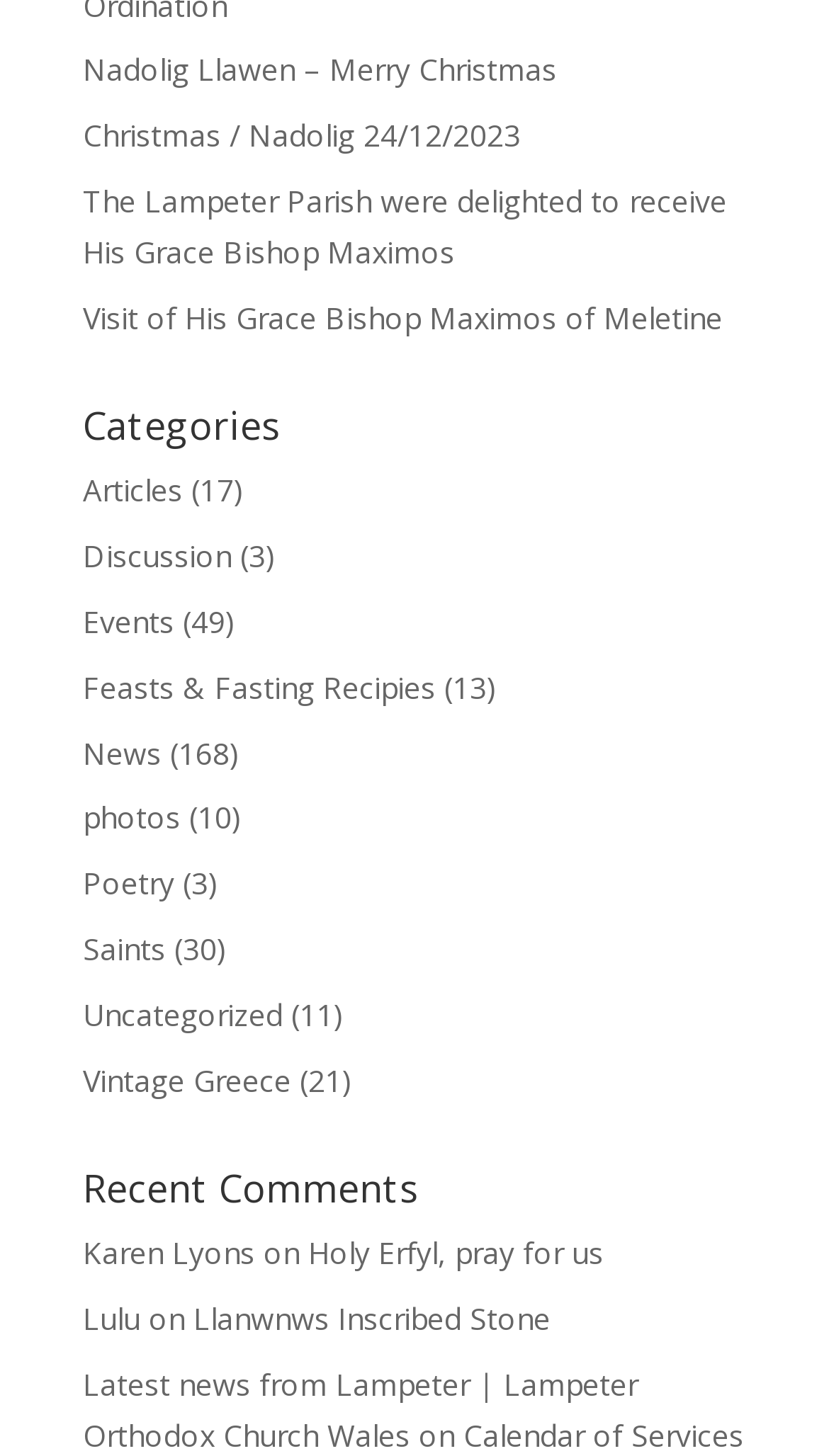What is the text of the last link on the page?
Give a single word or phrase as your answer by examining the image.

Calendar of Services